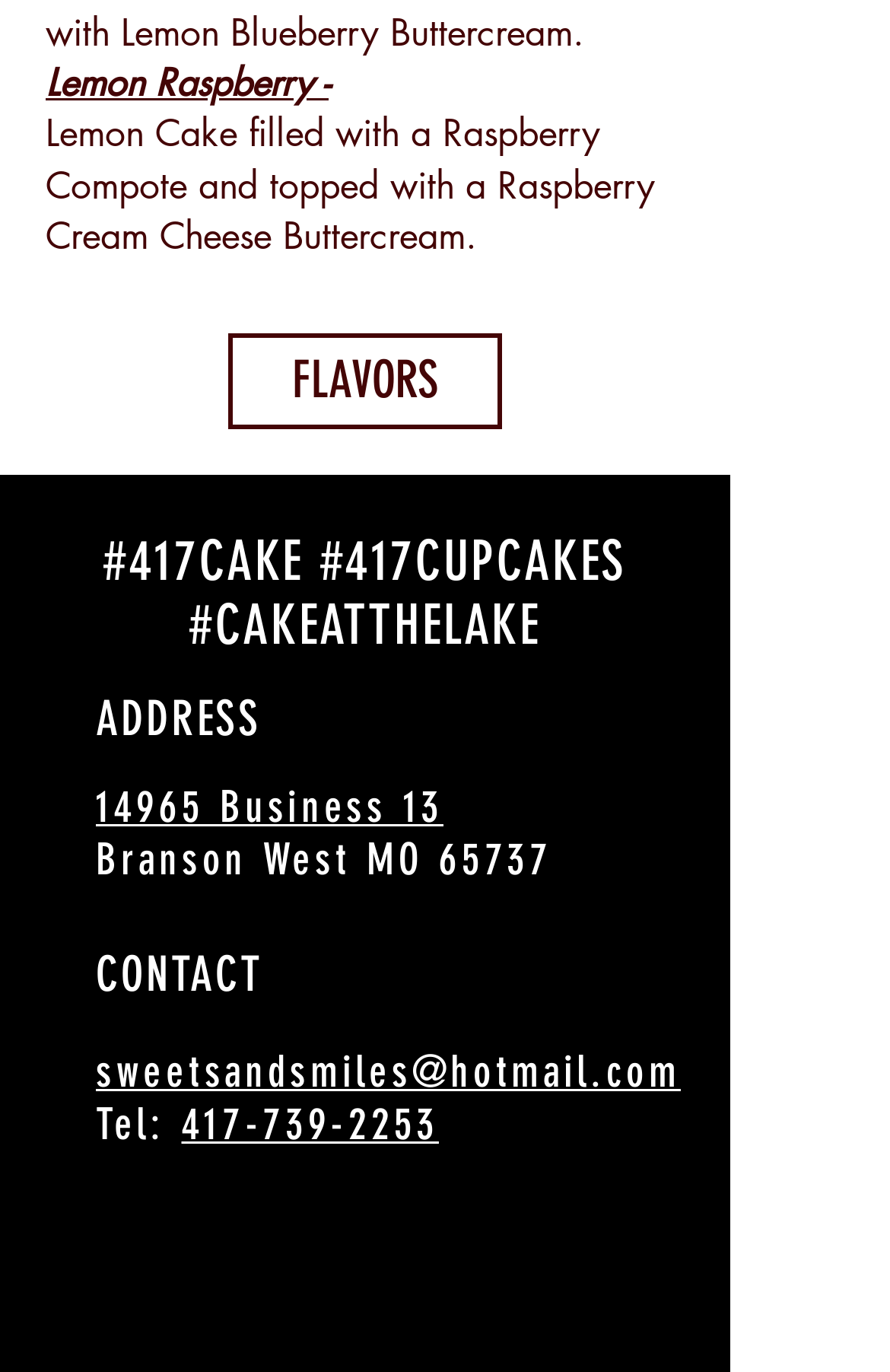Identify the bounding box of the HTML element described here: "Branson West MO 65737". Provide the coordinates as four float numbers between 0 and 1: [left, top, right, bottom].

[0.108, 0.607, 0.62, 0.645]